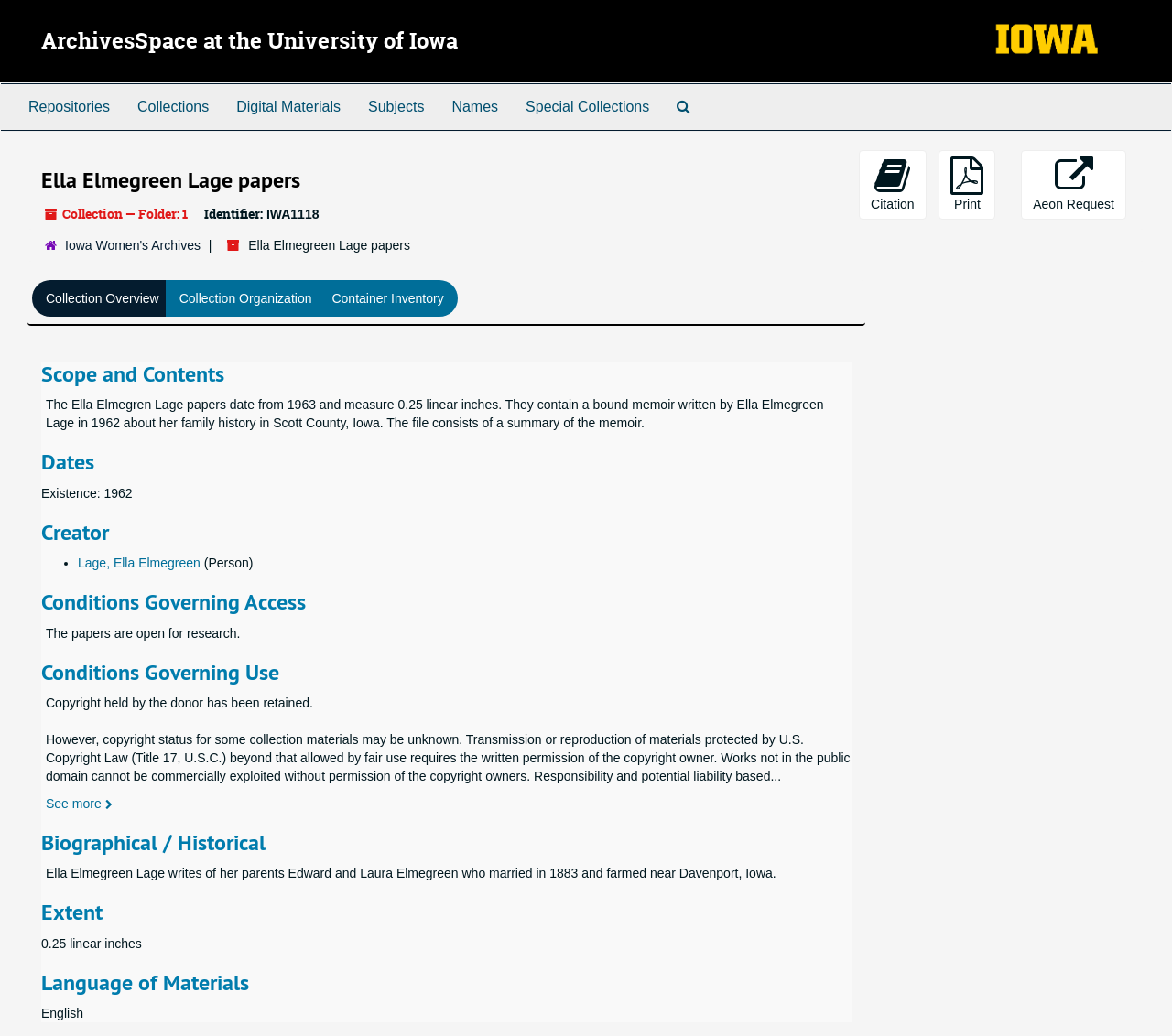What is the main heading displayed on the webpage? Please provide the text.

ArchivesSpace at the University of Iowa